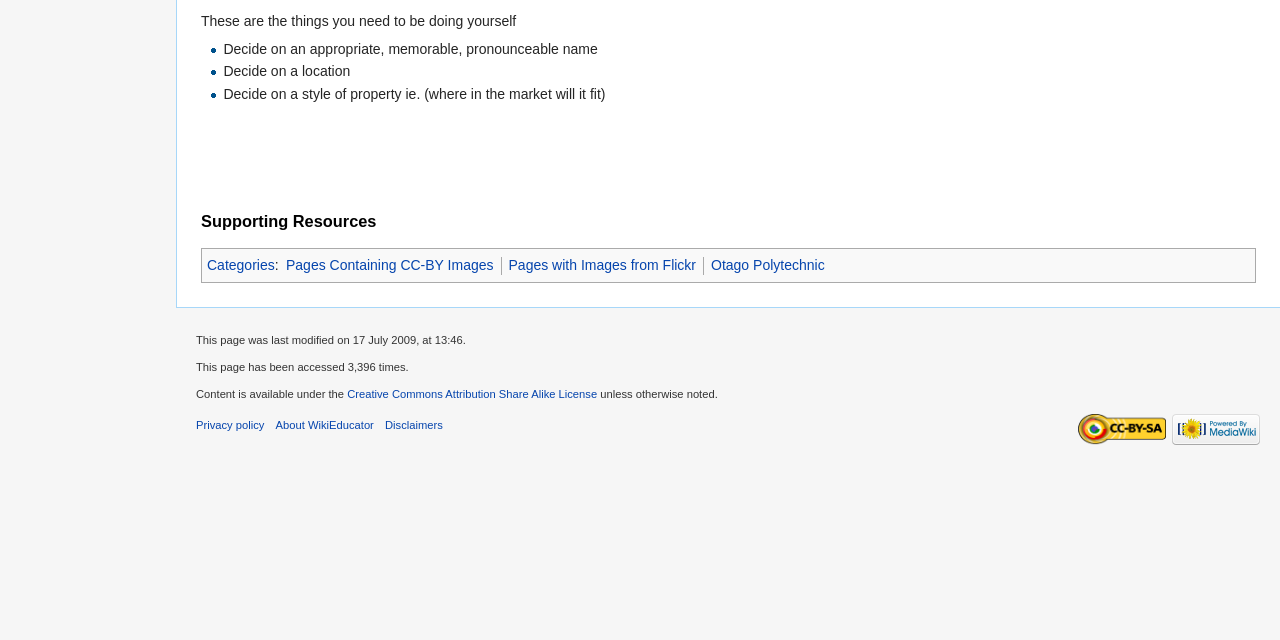Based on the element description Pages Containing CC-BY Images, identify the bounding box of the UI element in the given webpage screenshot. The coordinates should be in the format (top-left x, top-left y, bottom-right x, bottom-right y) and must be between 0 and 1.

[0.223, 0.402, 0.386, 0.427]